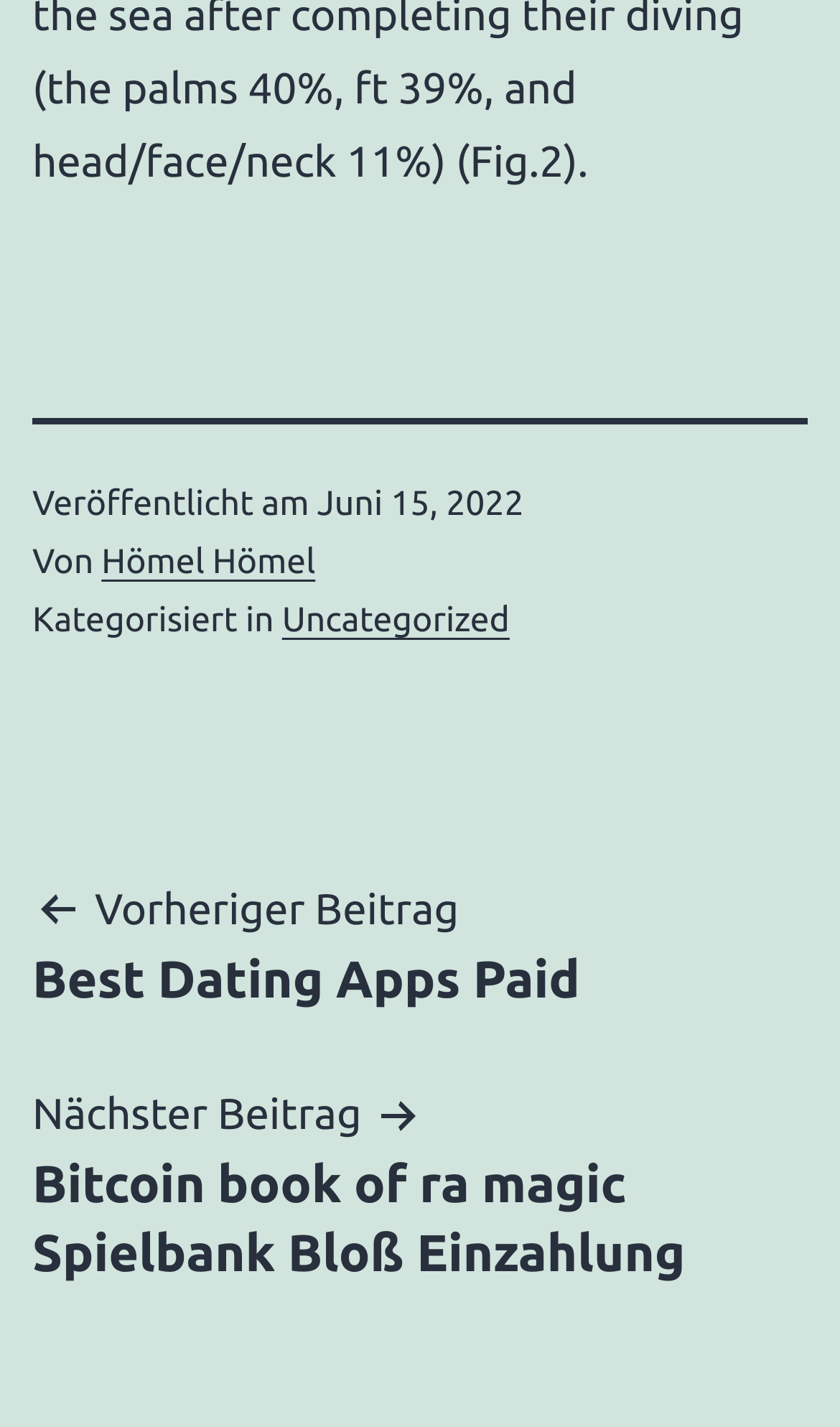Please provide a comprehensive response to the question below by analyzing the image: 
What is the date of the latest article?

I found the date of the latest article by looking at the footer section of the webpage, where it says 'Veröffentlicht am' followed by the date 'Juni 15, 2022'.